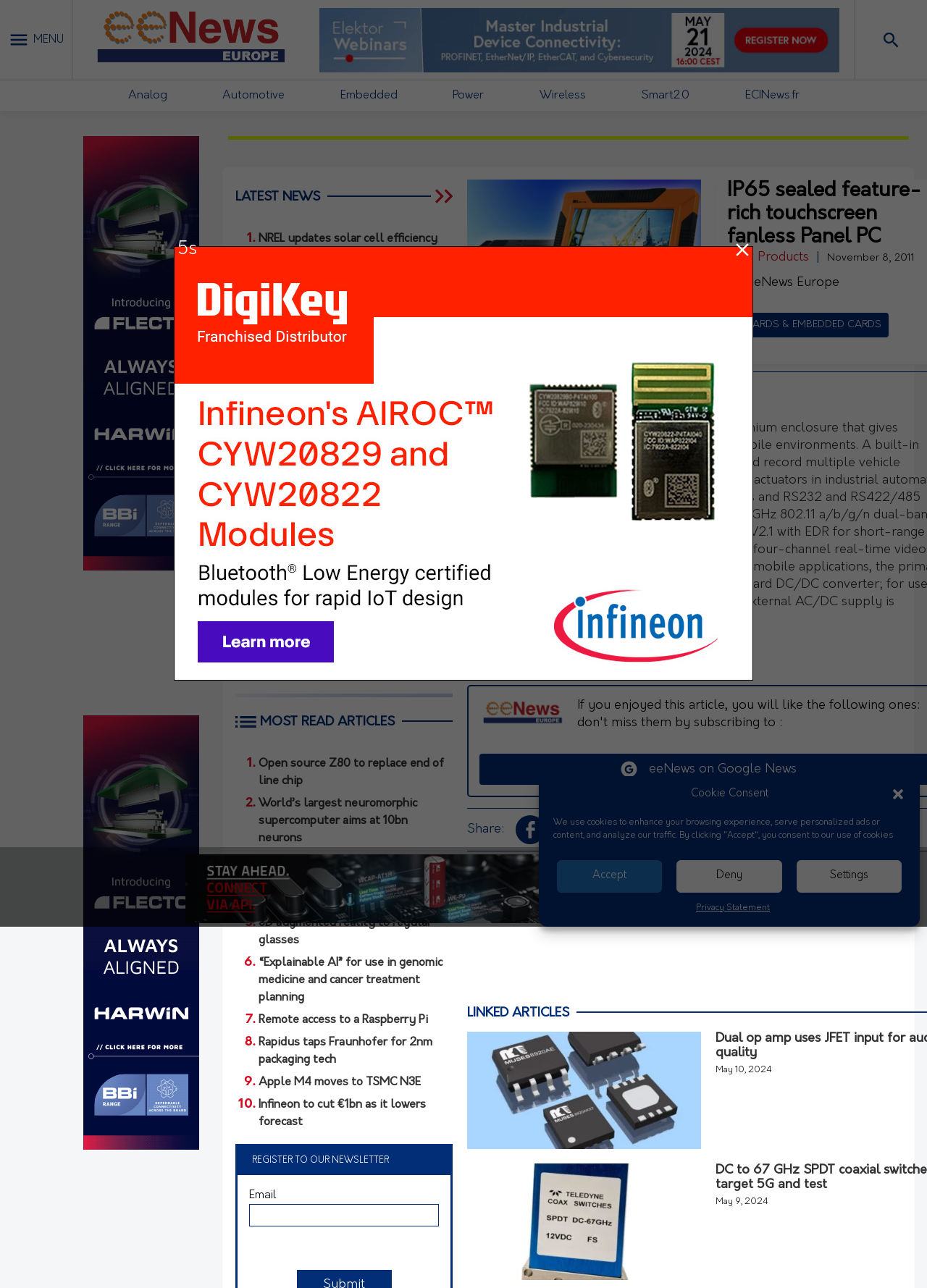Identify the bounding box coordinates for the UI element described as follows: parent_node: LATEST NEWS aria-label="Latest News". Use the format (top-left x, top-left y, bottom-right x, bottom-right y) and ensure all values are floating point numbers between 0 and 1.

[0.47, 0.147, 0.491, 0.158]